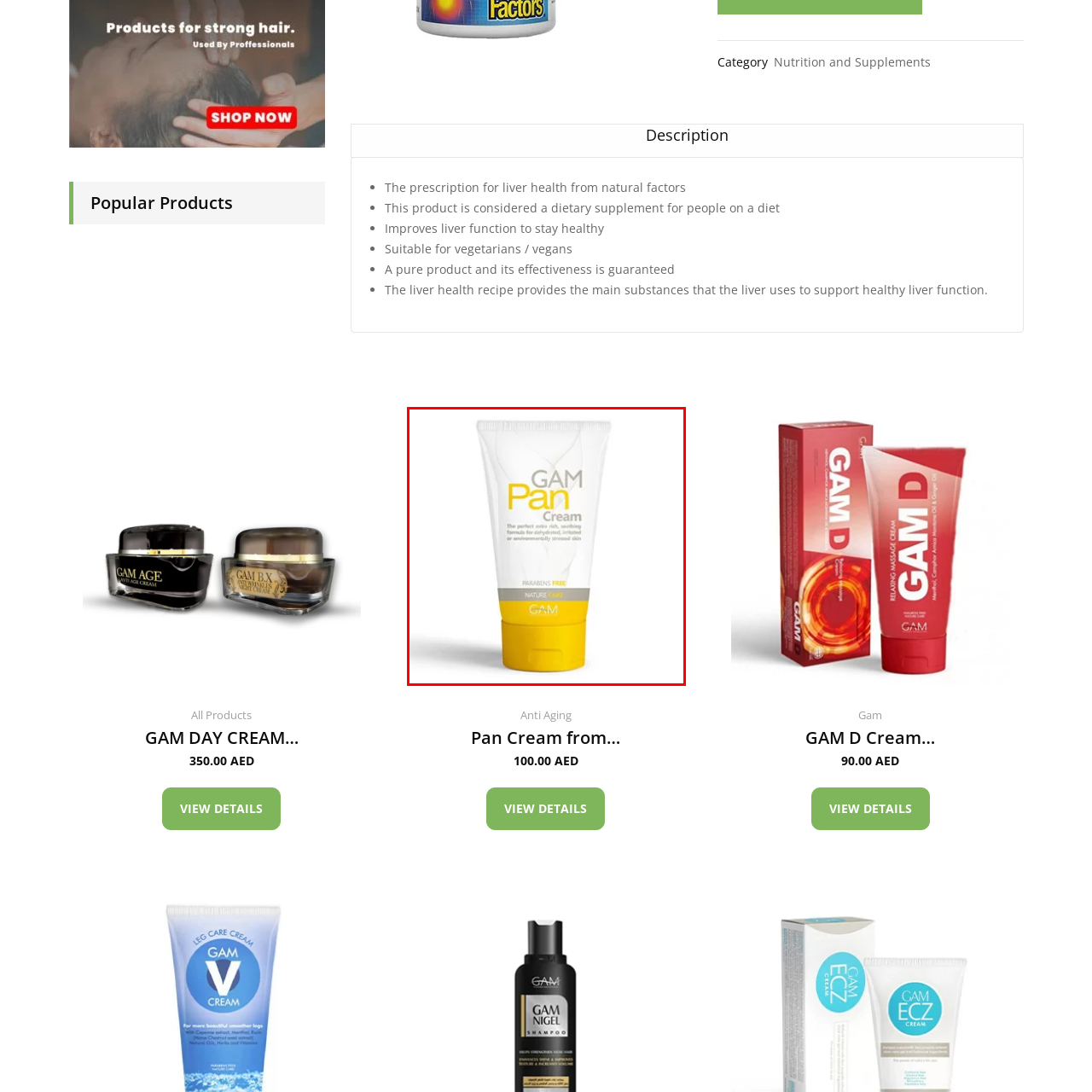Give a thorough and detailed account of the visual content inside the red-framed part of the image.

This image features a tube of GAM Pan Cream, designed with a sleek, modern look. The packaging prominently displays the brand name "GAM" in bold letters at the top, while the product name, "Pan Cream," is featured in a bright yellow font, emphasizing its vibrant design. Below the name, the label proudly states "PARABENS FREE," highlighting that the product is free from harmful preservatives. The cream's description reads: "The perfect extra rich, soothing formula for dehydrated, irritated or environmentally stressed skin," indicating its intended benefits. The overall aesthetic of the tube is clean and inviting, making it an appealing choice for consumers seeking effective skincare solutions.